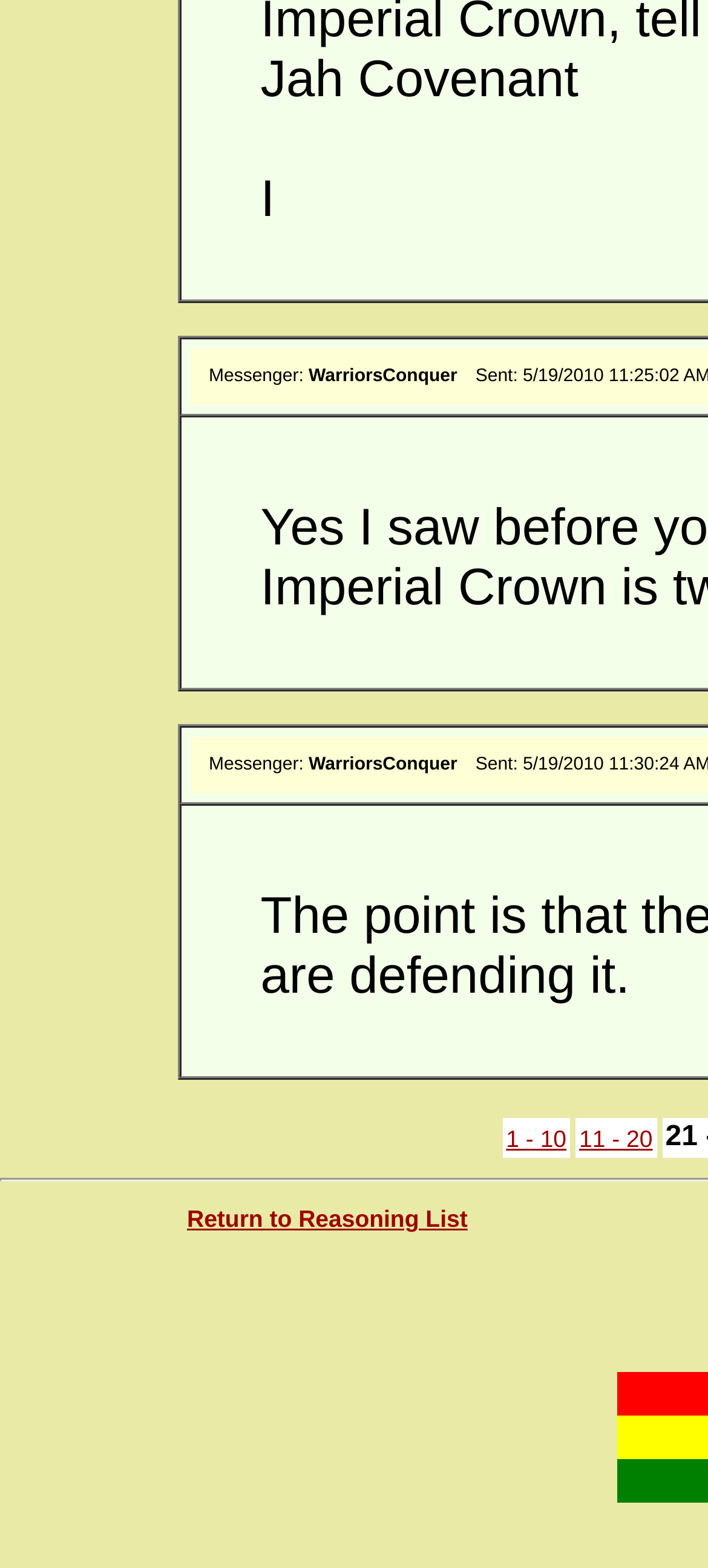Using the provided element description: "Return to Reasoning List", determine the bounding box coordinates of the corresponding UI element in the screenshot.

[0.264, 0.769, 0.66, 0.786]